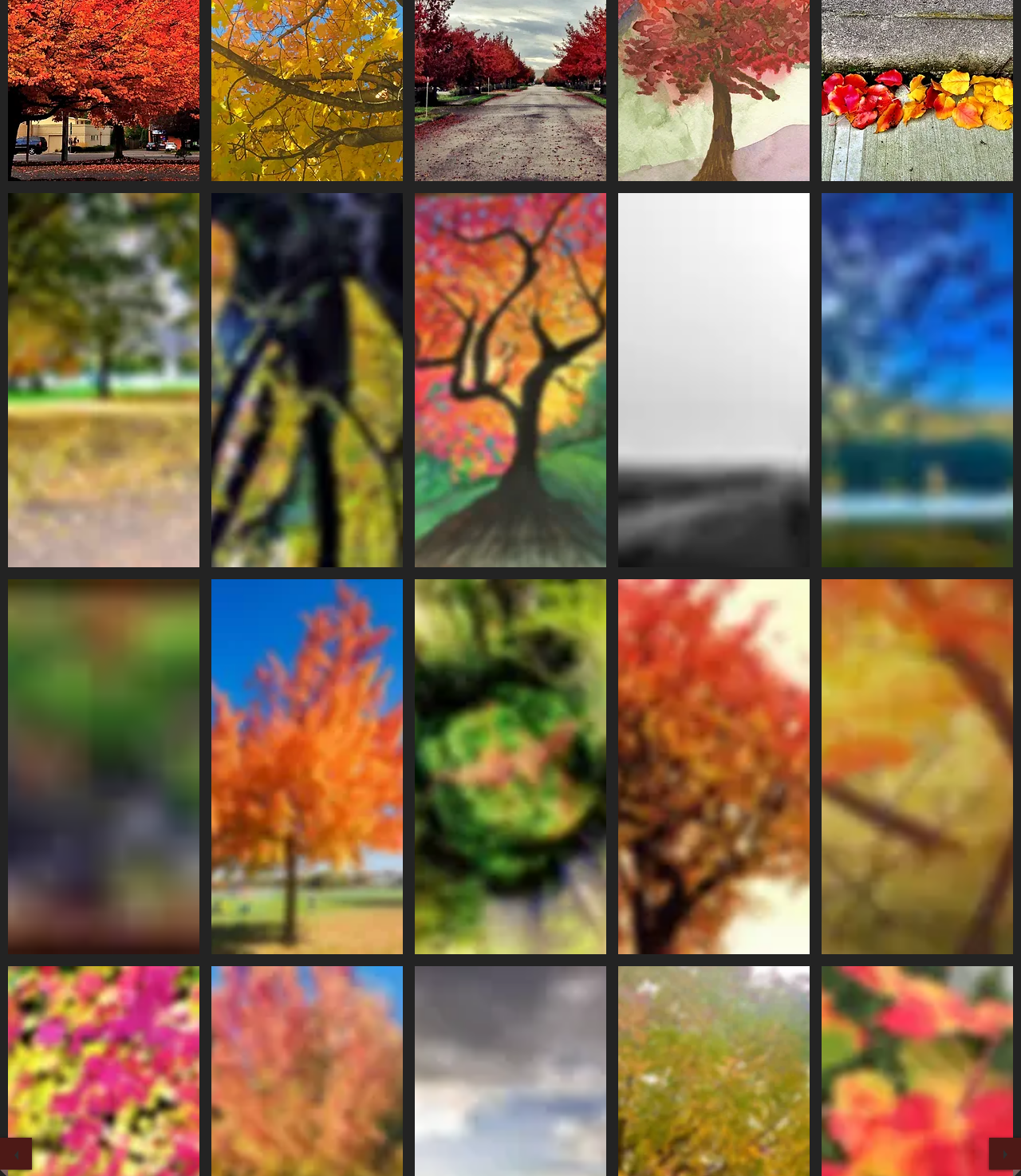Please reply to the following question with a single word or a short phrase:
What is the format of the artwork descriptions on this webpage?

Photograph by [artist name]